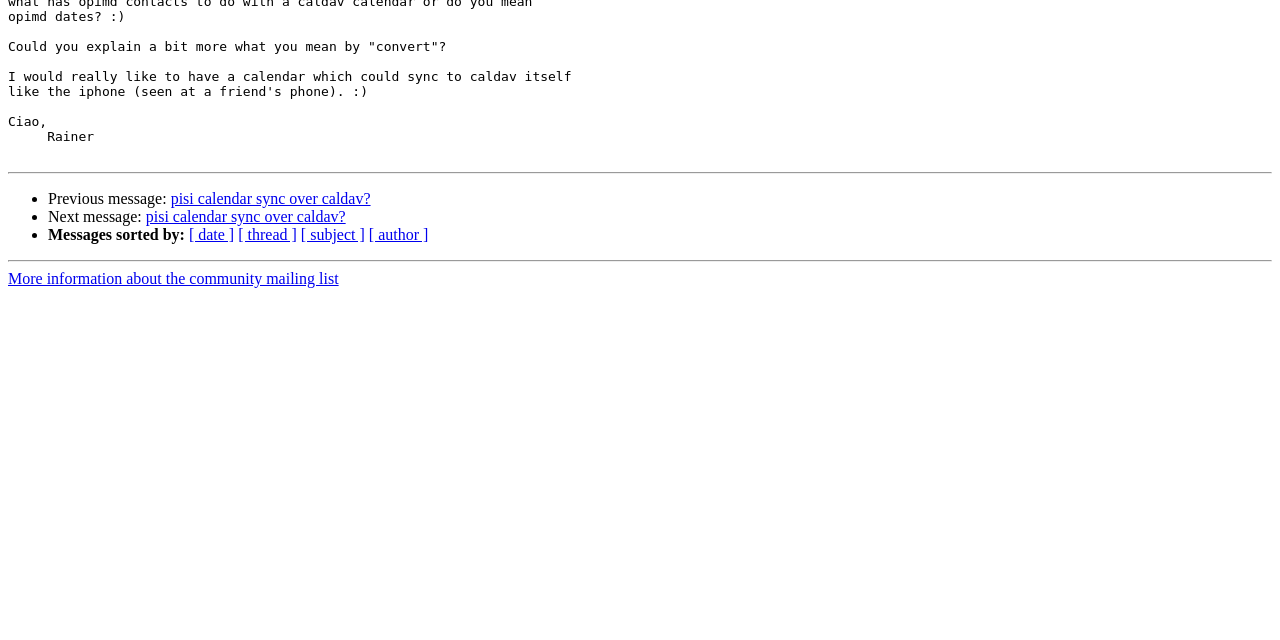Specify the bounding box coordinates (top-left x, top-left y, bottom-right x, bottom-right y) of the UI element in the screenshot that matches this description: Privacy Policy

None